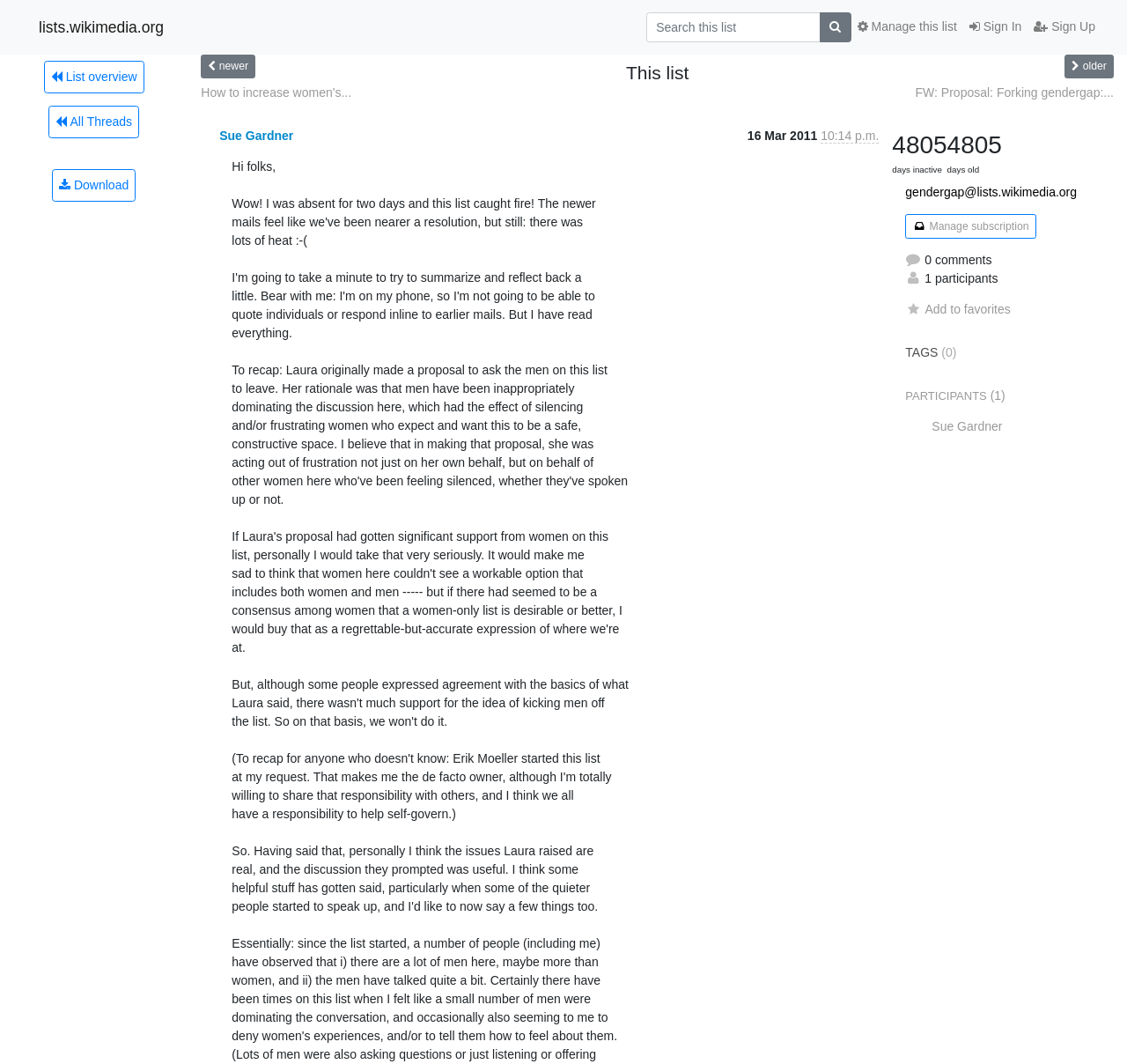By analyzing the image, answer the following question with a detailed response: How many comments are there on this thread?

I found the answer by looking at the '0 comments' label, which indicates that there are no comments on this thread.